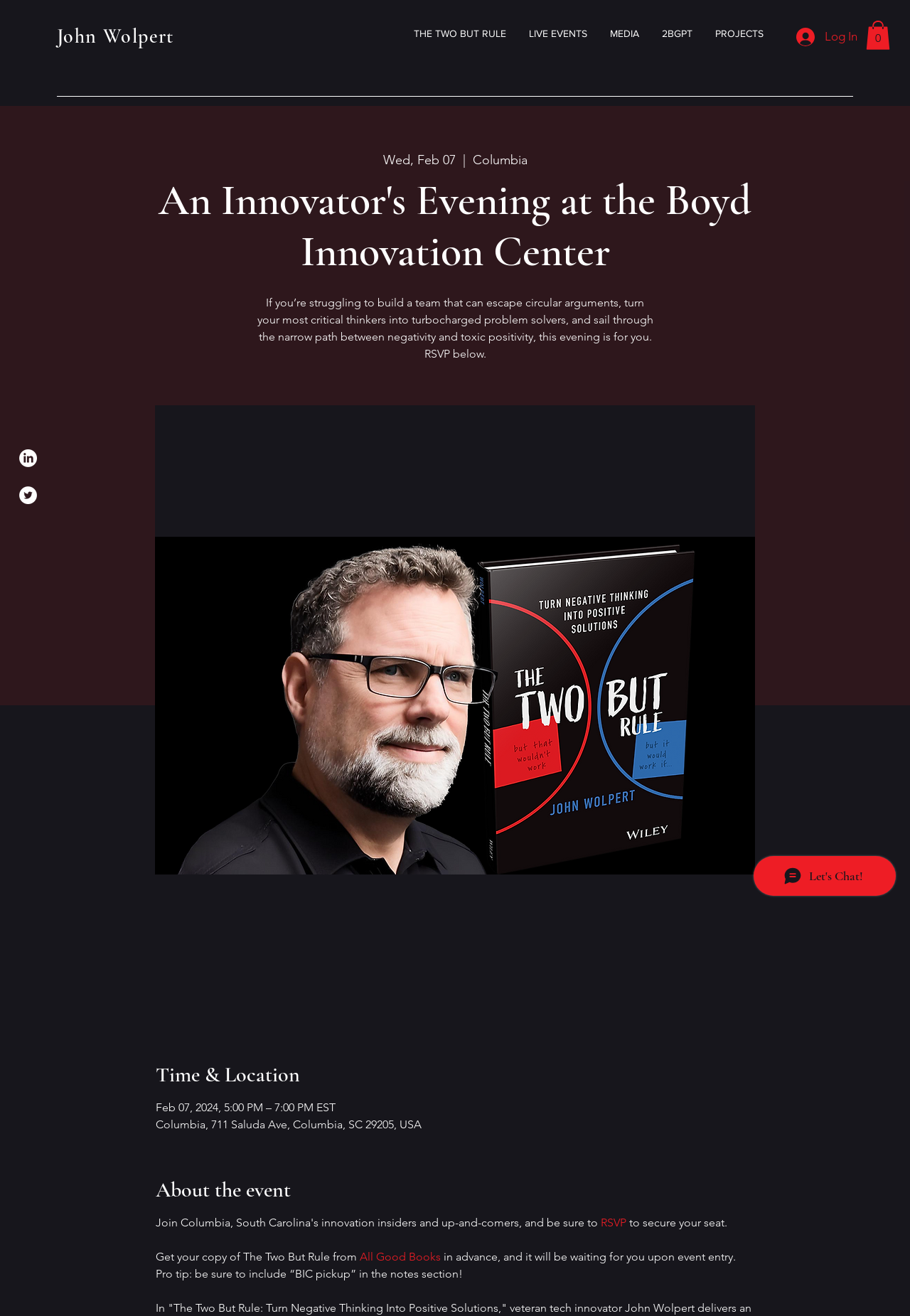Please find the bounding box coordinates of the element that needs to be clicked to perform the following instruction: "RSVP to the event". The bounding box coordinates should be four float numbers between 0 and 1, represented as [left, top, right, bottom].

[0.66, 0.924, 0.688, 0.934]